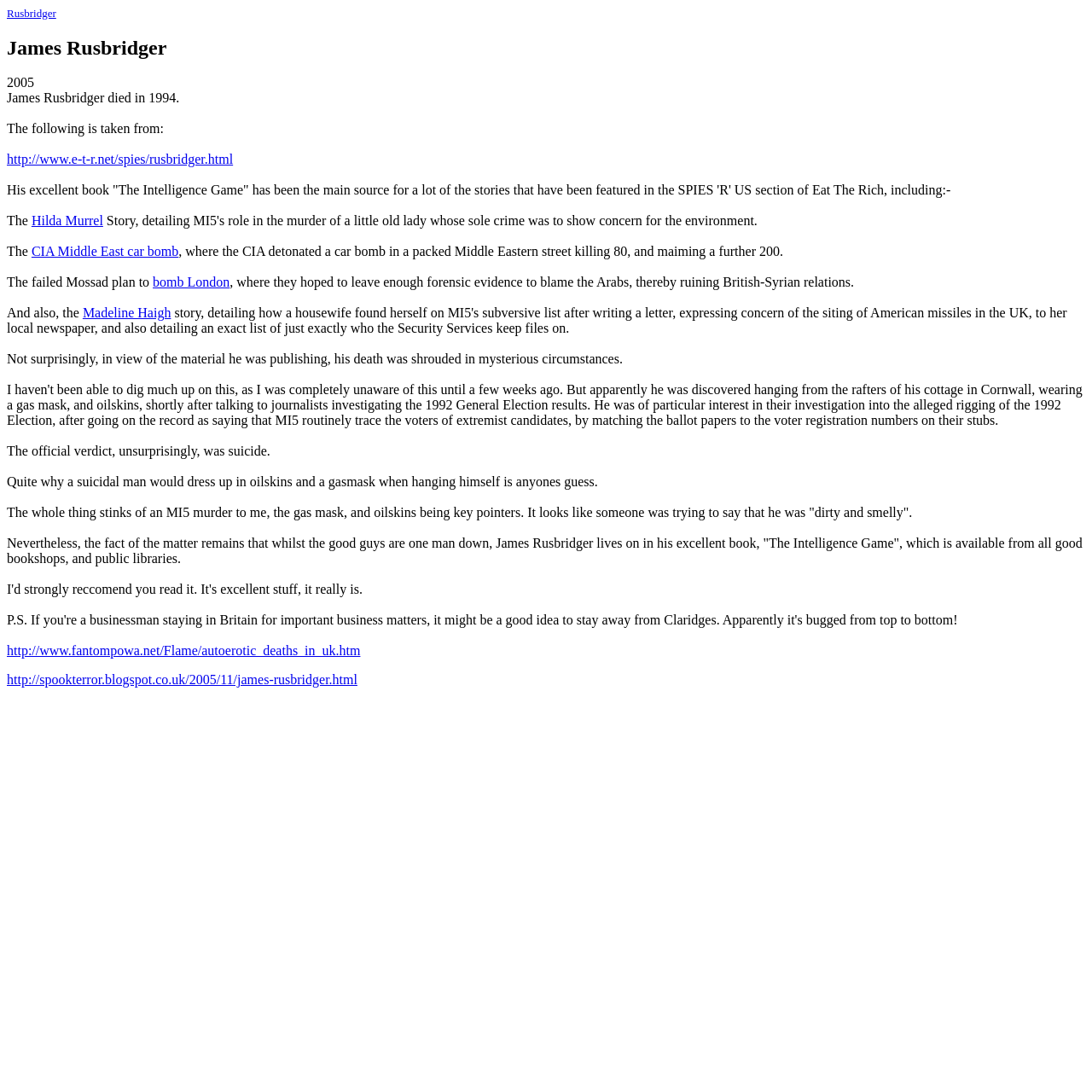What is the circumstance of James Rusbridger's death?
Provide a detailed answer to the question using information from the image.

According to the webpage content, specifically the StaticText element with the text 'Not surprisingly, in view of the material he was publishing, his death was shrouded in mysterious circumstances.', we can conclude that James Rusbridger's death was shrouded in mysterious circumstances.